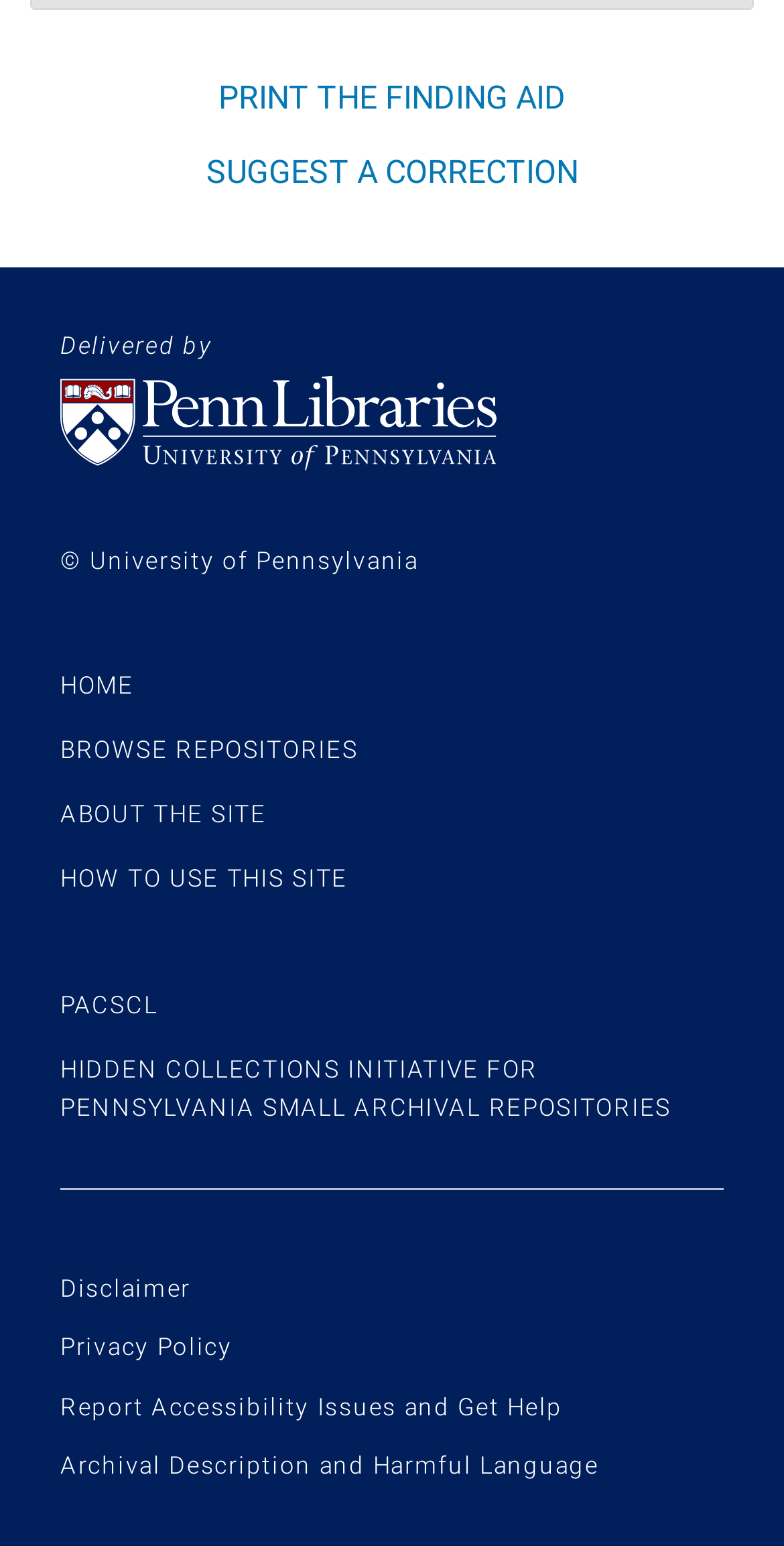How many headings are available in the footer section?
Provide a short answer using one word or a brief phrase based on the image.

4